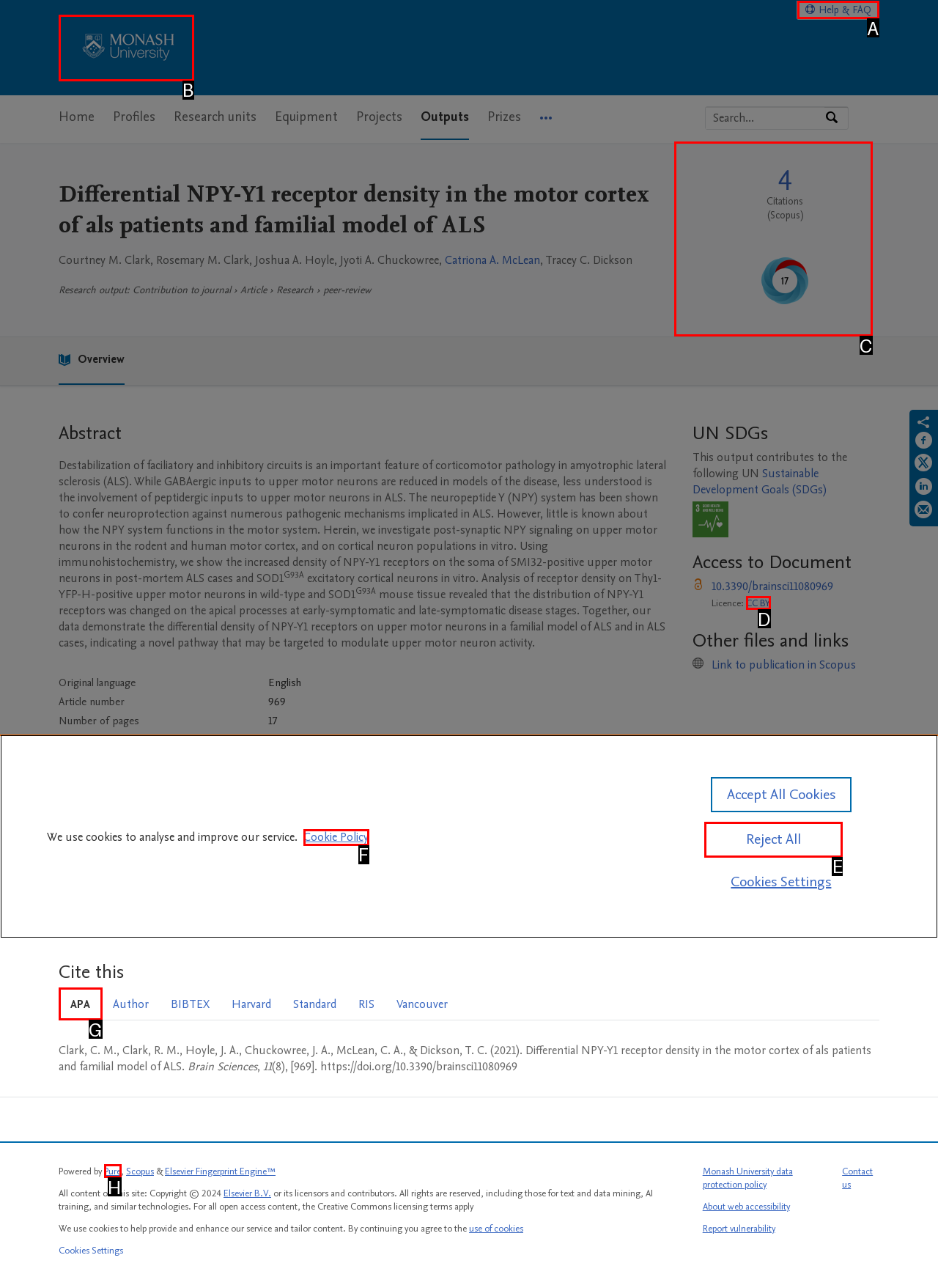Tell me which one HTML element I should click to complete this task: View the publication metrics Answer with the option's letter from the given choices directly.

C